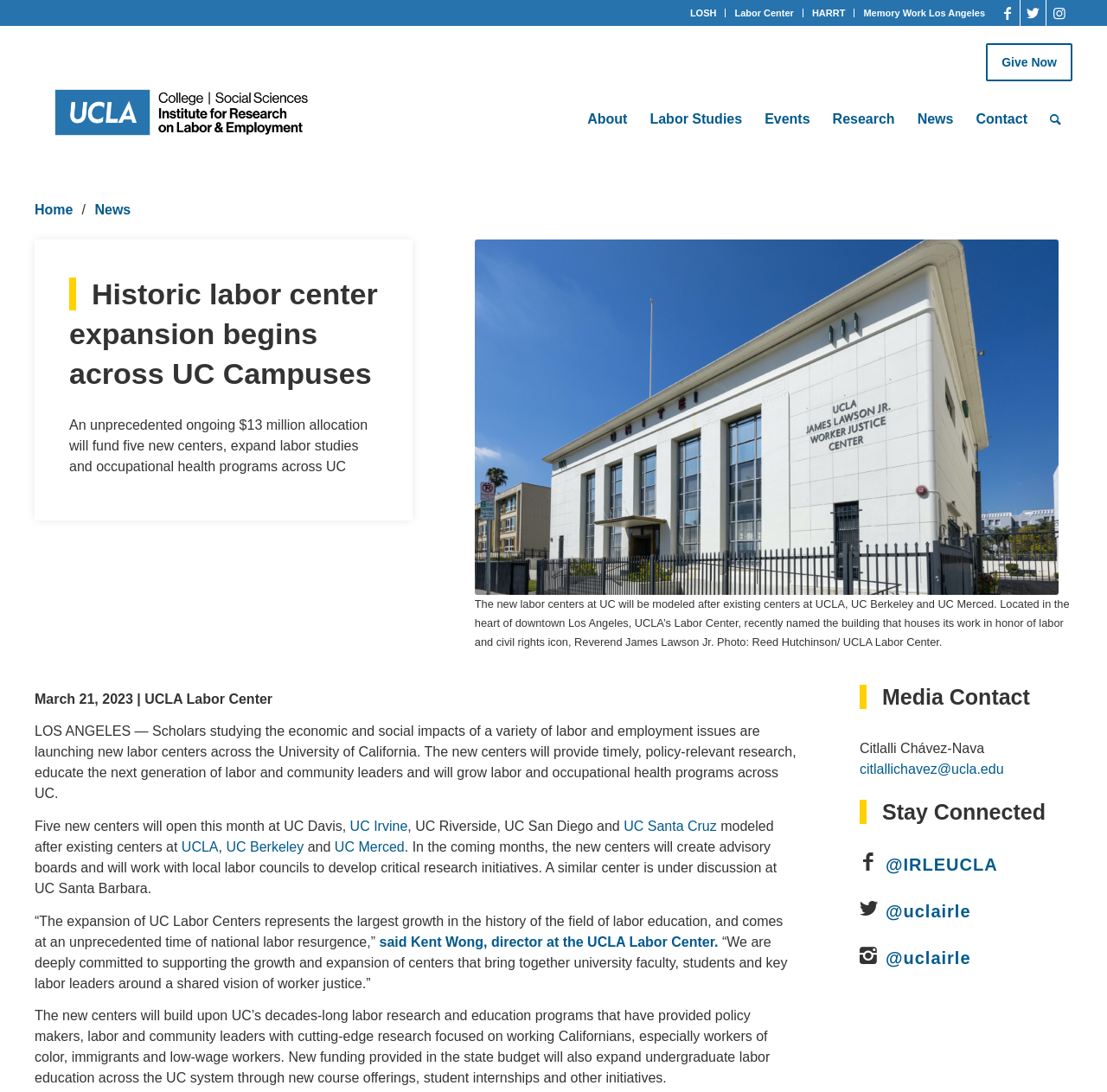Describe the webpage in detail, including text, images, and layout.

The webpage is about the expansion of the Historic Labor Center across the University of California (UC) campuses. At the top, there are three social media links to Facebook, Twitter, and Instagram, followed by a row of links to different UC campuses and organizations, including LOSH, Labor Center, HARRT, and Memory Work Los Angeles. Below this, there is a "Give Now" link and an image with the text "Institute for Research on Labor and Employment".

The main content of the page is divided into sections. The first section has a heading "Historic labor center expansion begins across UC Campuses" and describes the allocation of $13 million to fund five new centers, expanding labor studies and occupational health programs across UC. There is an image below this text, followed by a paragraph about the new labor centers at UC, modeled after existing centers at UCLA, UC Berkeley, and UC Merced.

The next section has several paragraphs discussing the launch of new labor centers across the University of California, providing timely research, educating the next generation of labor and community leaders, and growing labor and occupational health programs. There are links to different UC campuses, including UC Davis, UC Irvine, UC Riverside, UC San Diego, and UC Santa Cruz.

Further down, there is a section with a heading "Media Contact" with contact information for Citlalli Chávez-Nava. Below this, there is a section with a heading "Stay Connected" with links to social media profiles @IRLEUCLA and @uclairle.

Throughout the page, there are several links to different UC campuses, organizations, and social media profiles. The overall content is focused on the expansion of the Historic Labor Center and its impact on labor education and research across the University of California.